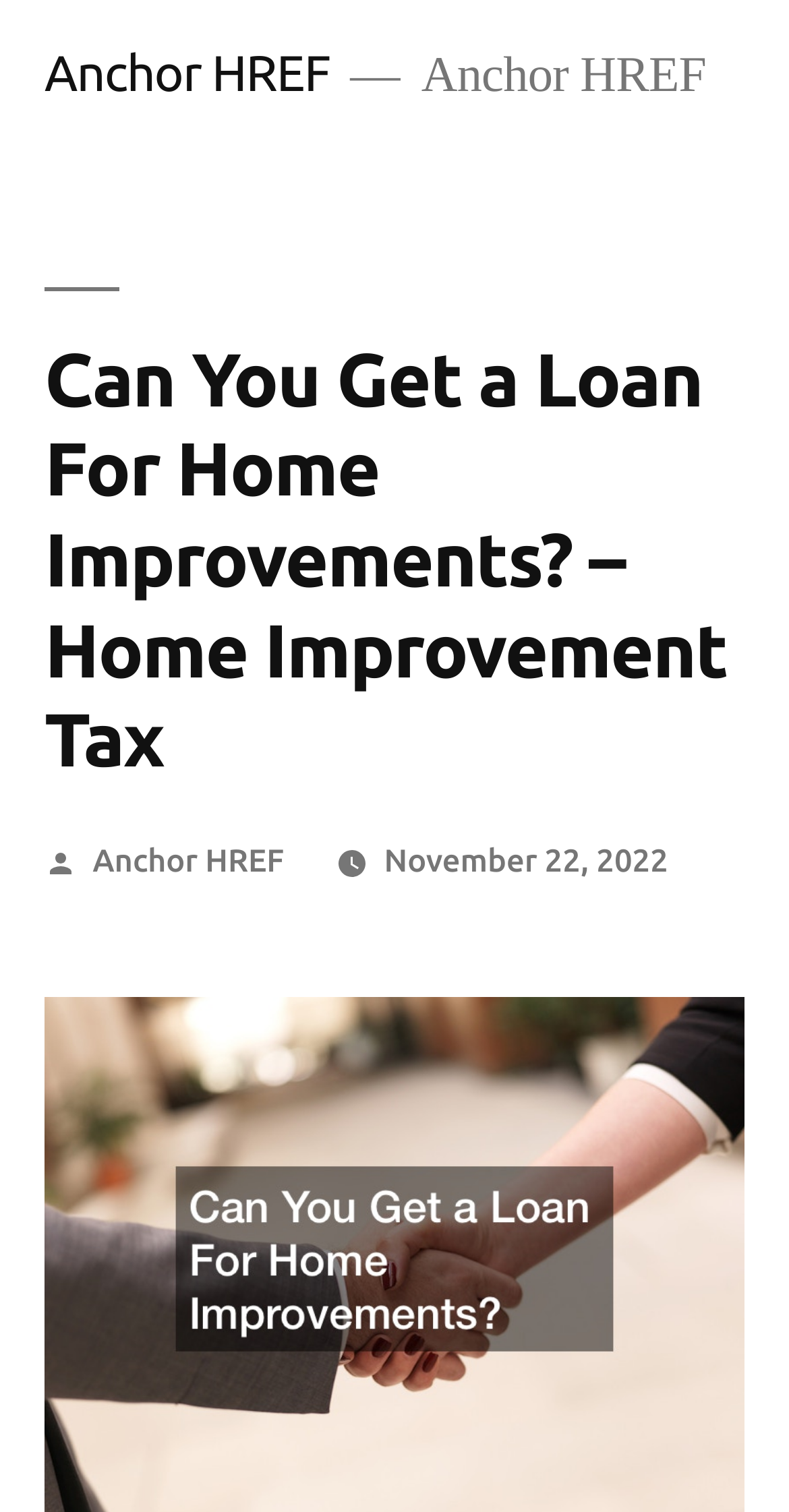Identify the main heading from the webpage and provide its text content.

Can You Get a Loan For Home Improvements? – Home Improvement Tax